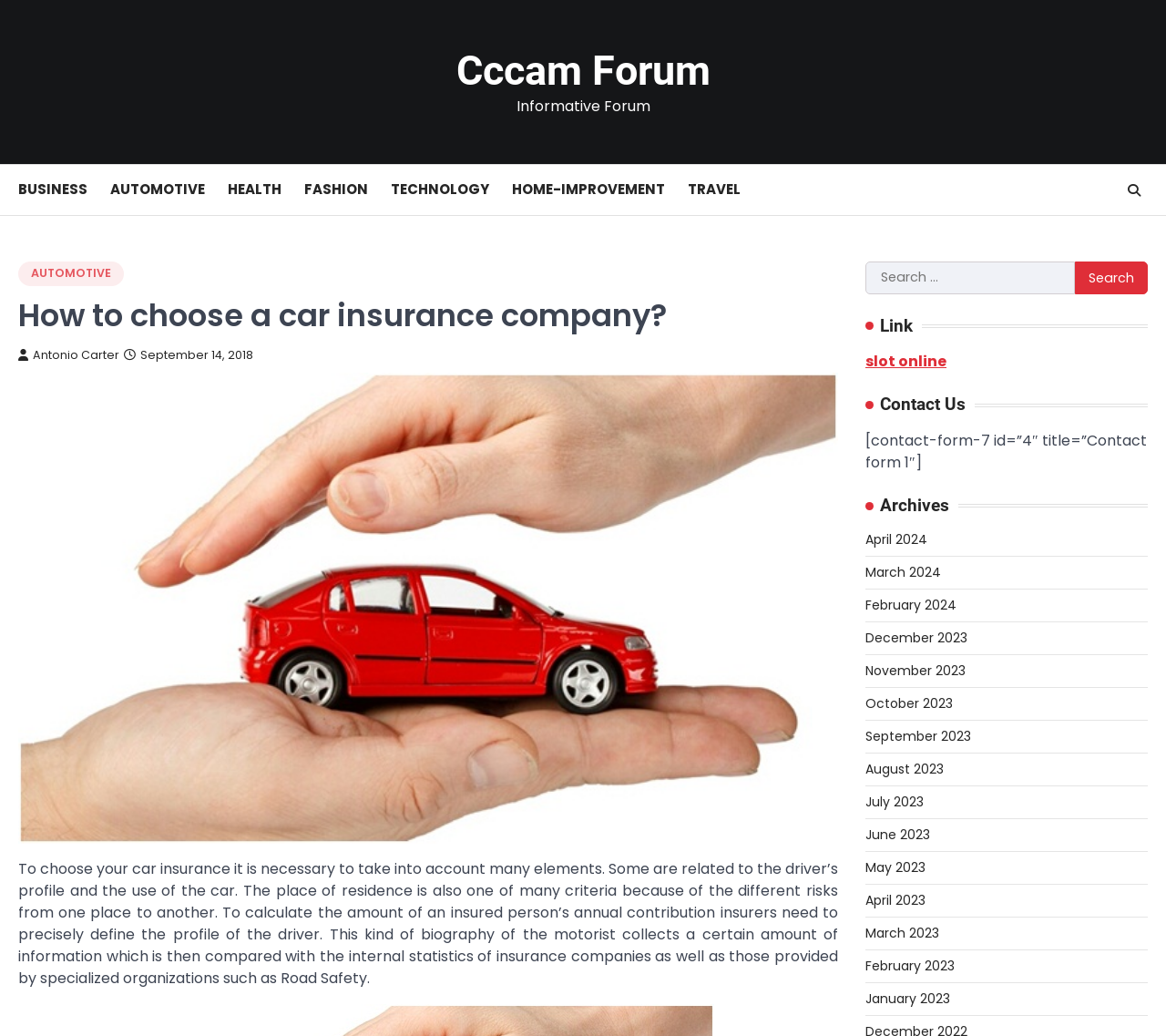Bounding box coordinates are specified in the format (top-left x, top-left y, bottom-right x, bottom-right y). All values are floating point numbers bounded between 0 and 1. Please provide the bounding box coordinate of the region this sentence describes: Technology

[0.335, 0.16, 0.439, 0.206]